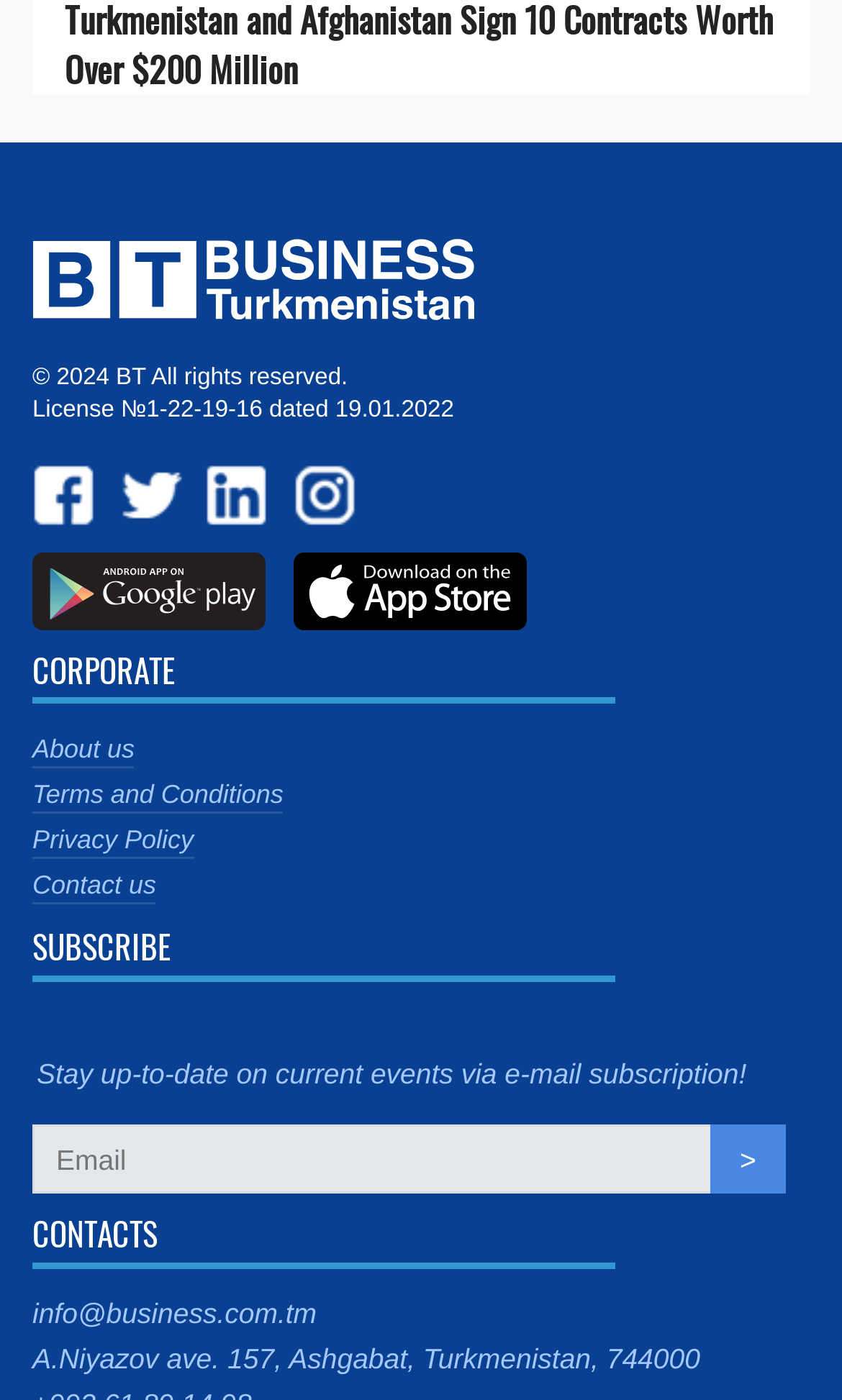Please find the bounding box coordinates for the clickable element needed to perform this instruction: "Click the subscribe button".

[0.844, 0.803, 0.933, 0.853]